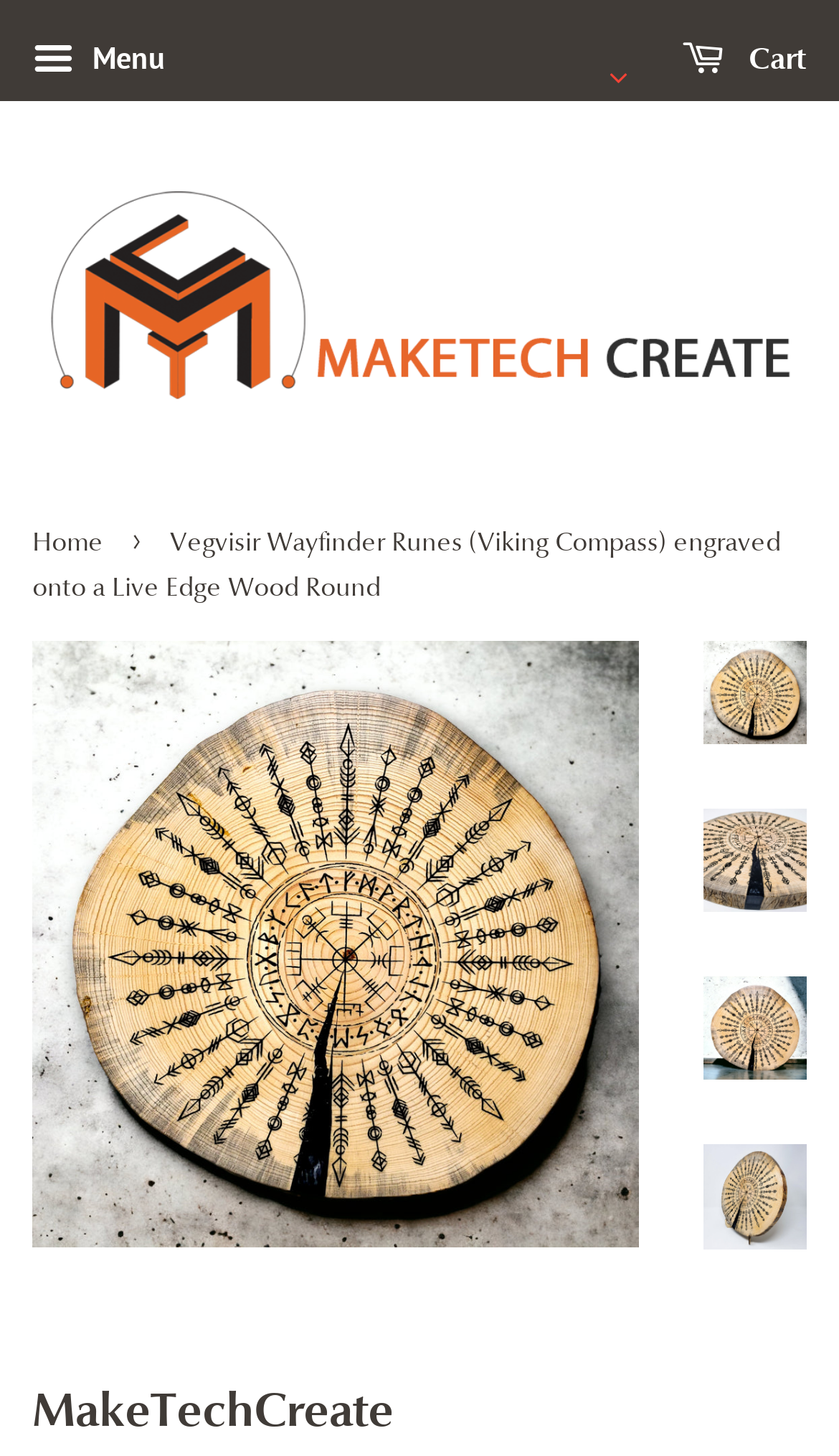Using the element description: "Cart 0", determine the bounding box coordinates for the specified UI element. The coordinates should be four float numbers between 0 and 1, [left, top, right, bottom].

[0.813, 0.018, 0.962, 0.067]